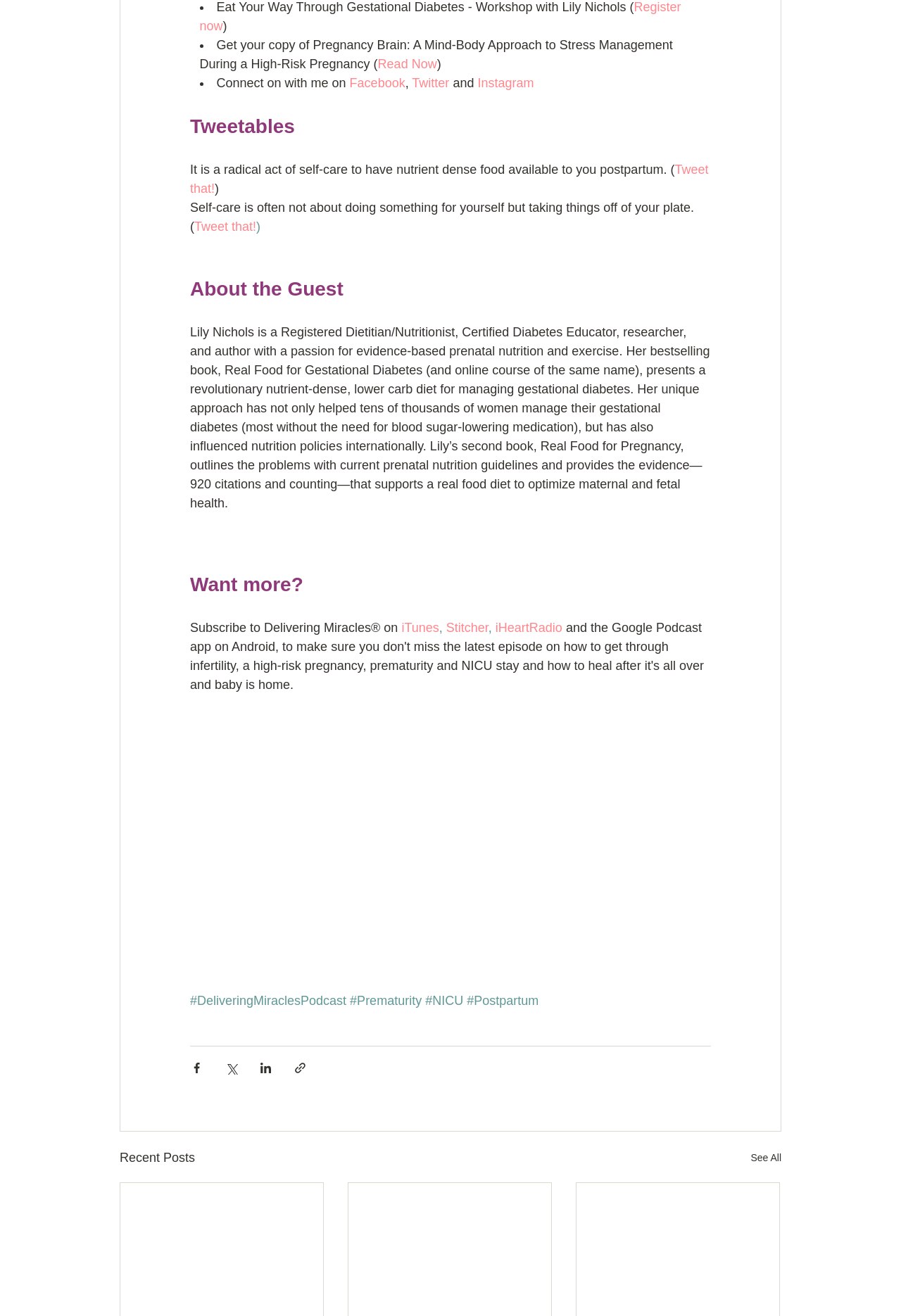What is the topic of the workshop?
Please provide a detailed and comprehensive answer to the question.

The topic of the workshop is Gestational Diabetes, which can be inferred from the text 'Eat Your Way Through Gestational Diabetes - Workshop with Lily Nichols'.